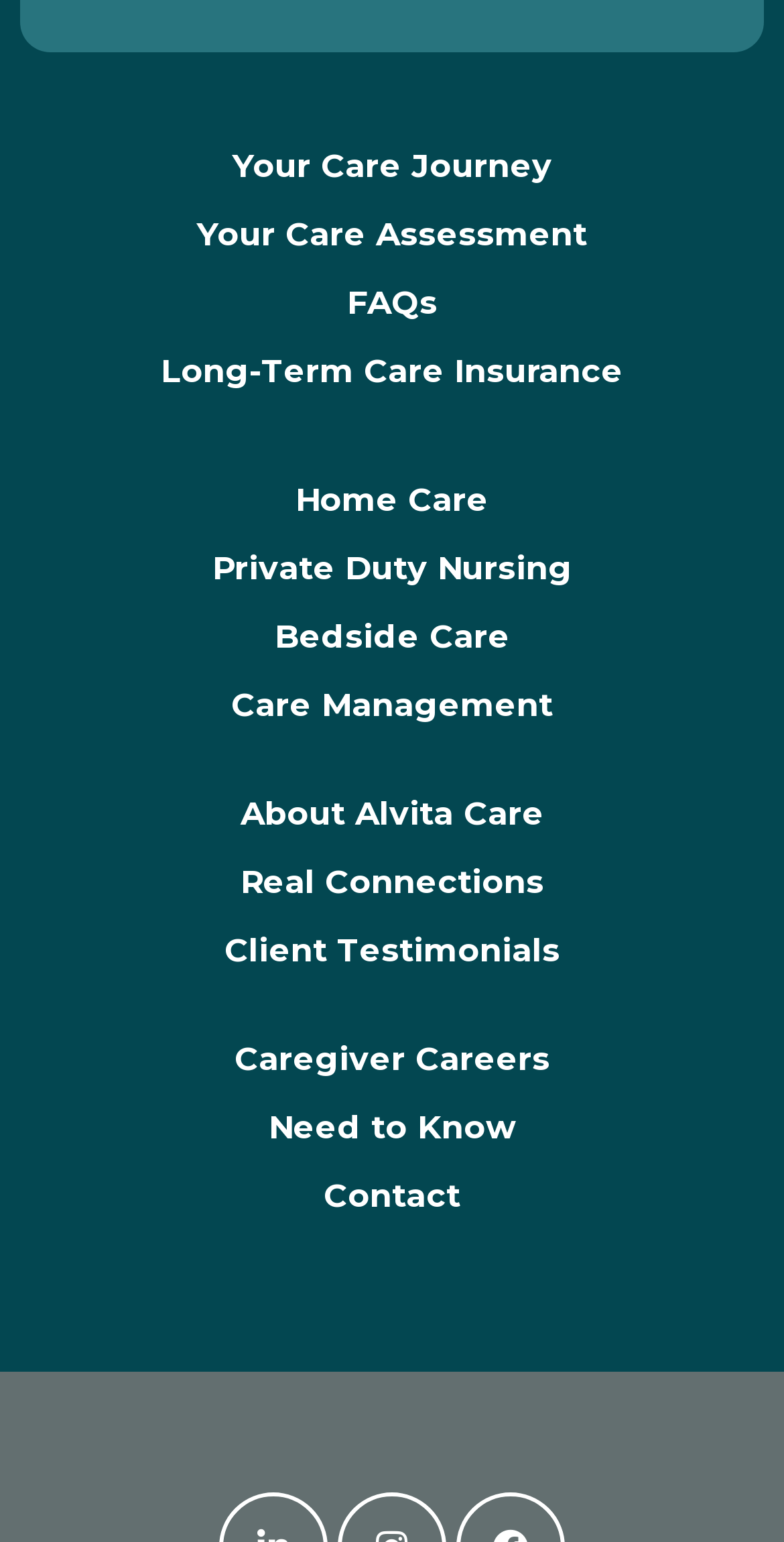Please specify the bounding box coordinates of the clickable region to carry out the following instruction: "Learn about long-term care insurance". The coordinates should be four float numbers between 0 and 1, in the format [left, top, right, bottom].

[0.154, 0.219, 0.846, 0.263]